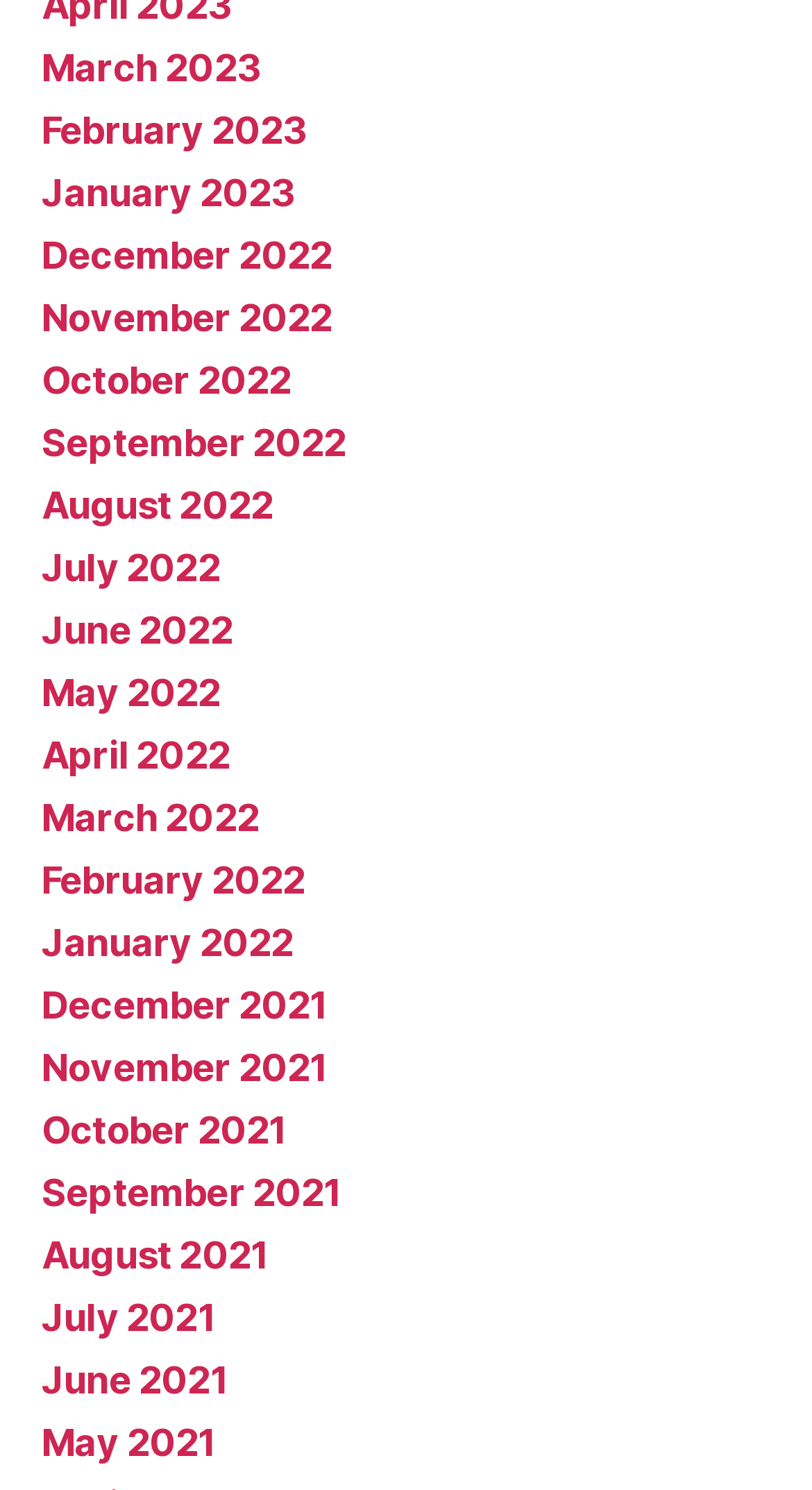Please determine the bounding box coordinates of the element's region to click for the following instruction: "View March 2023".

[0.051, 0.03, 0.321, 0.06]